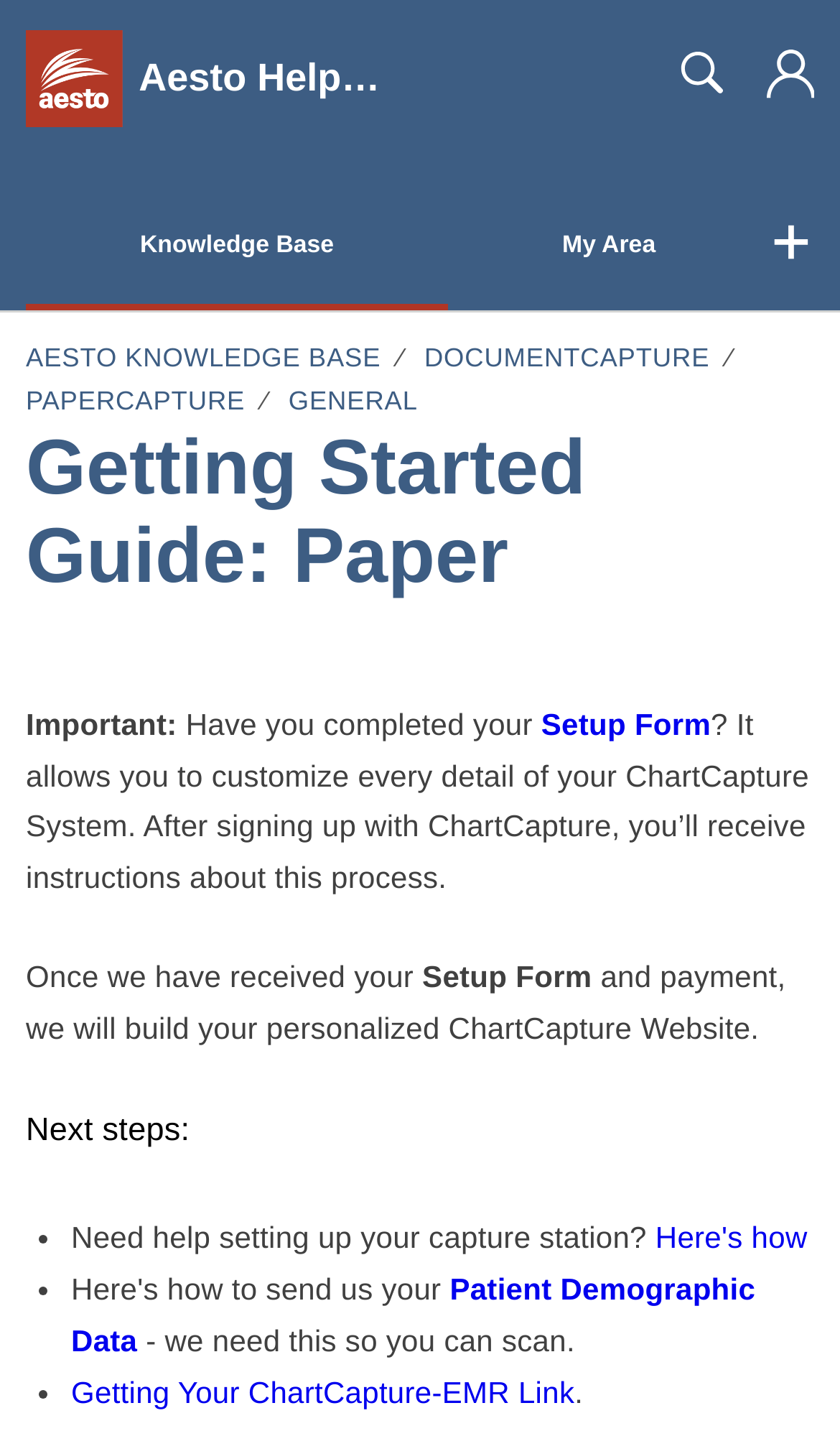Please determine the bounding box coordinates for the element that should be clicked to follow these instructions: "go to Aesto Help Center home".

[0.031, 0.02, 0.146, 0.088]